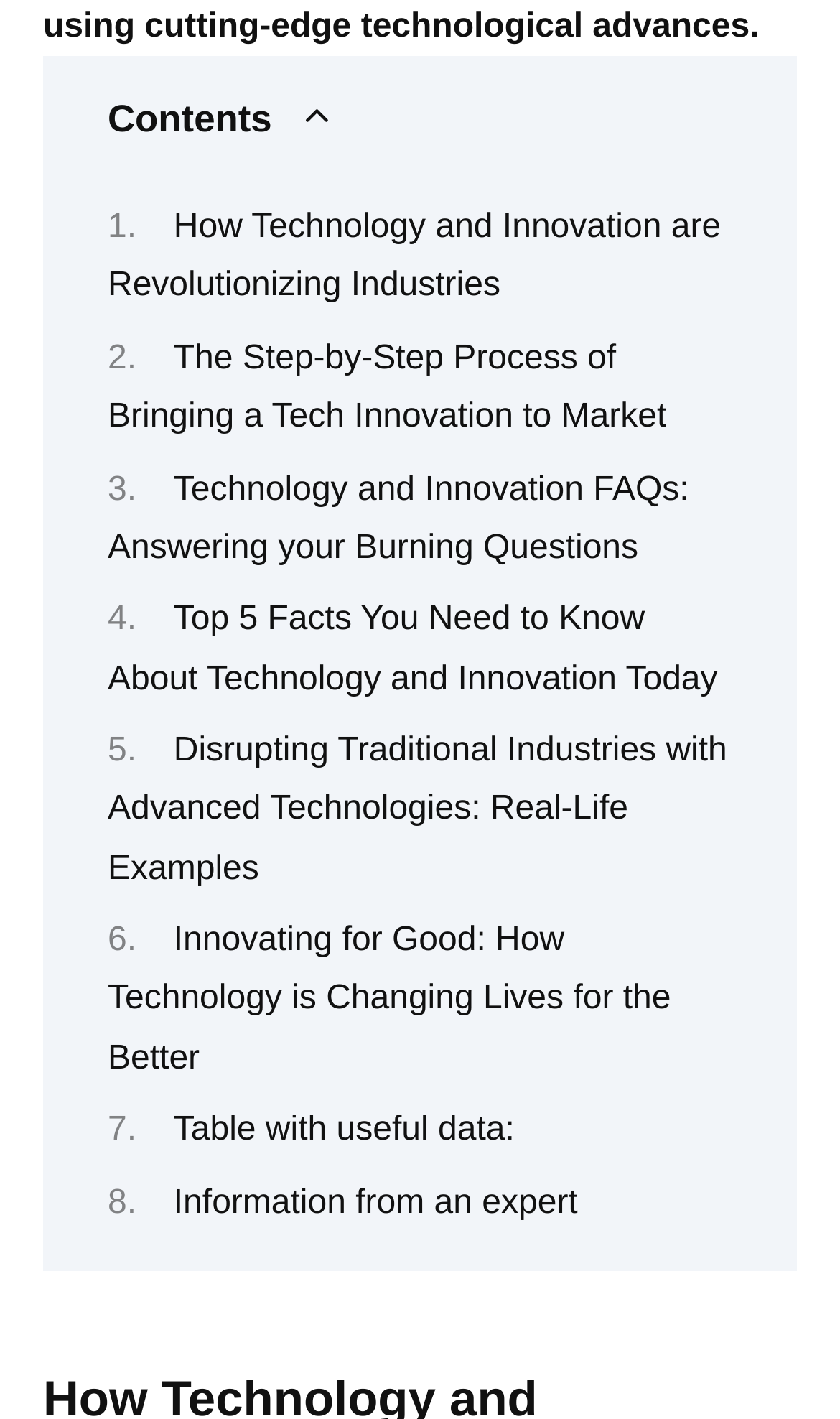How many links are there on the webpage?
Based on the image, provide a one-word or brief-phrase response.

8